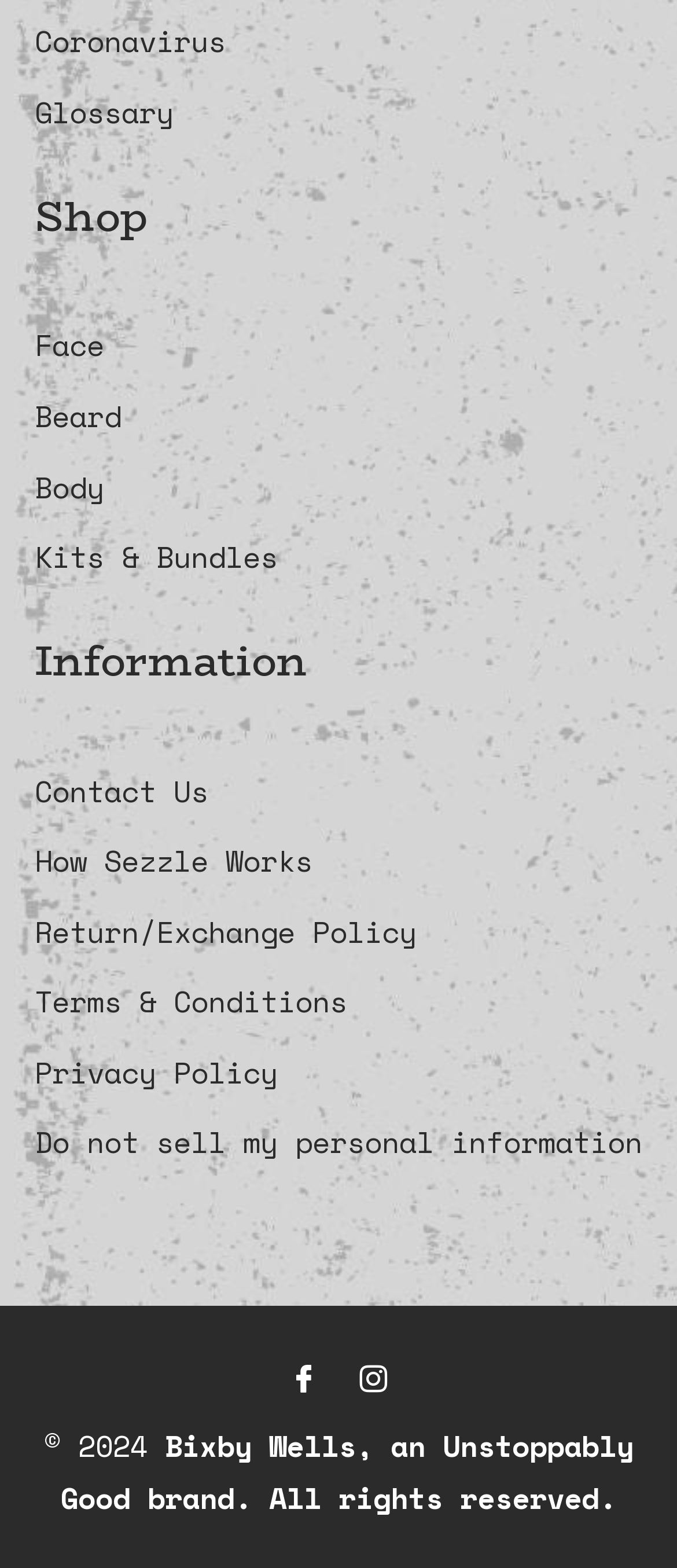What is the purpose of the 'Kits & Bundles' link?
Refer to the image and respond with a one-word or short-phrase answer.

To purchase kits and bundles